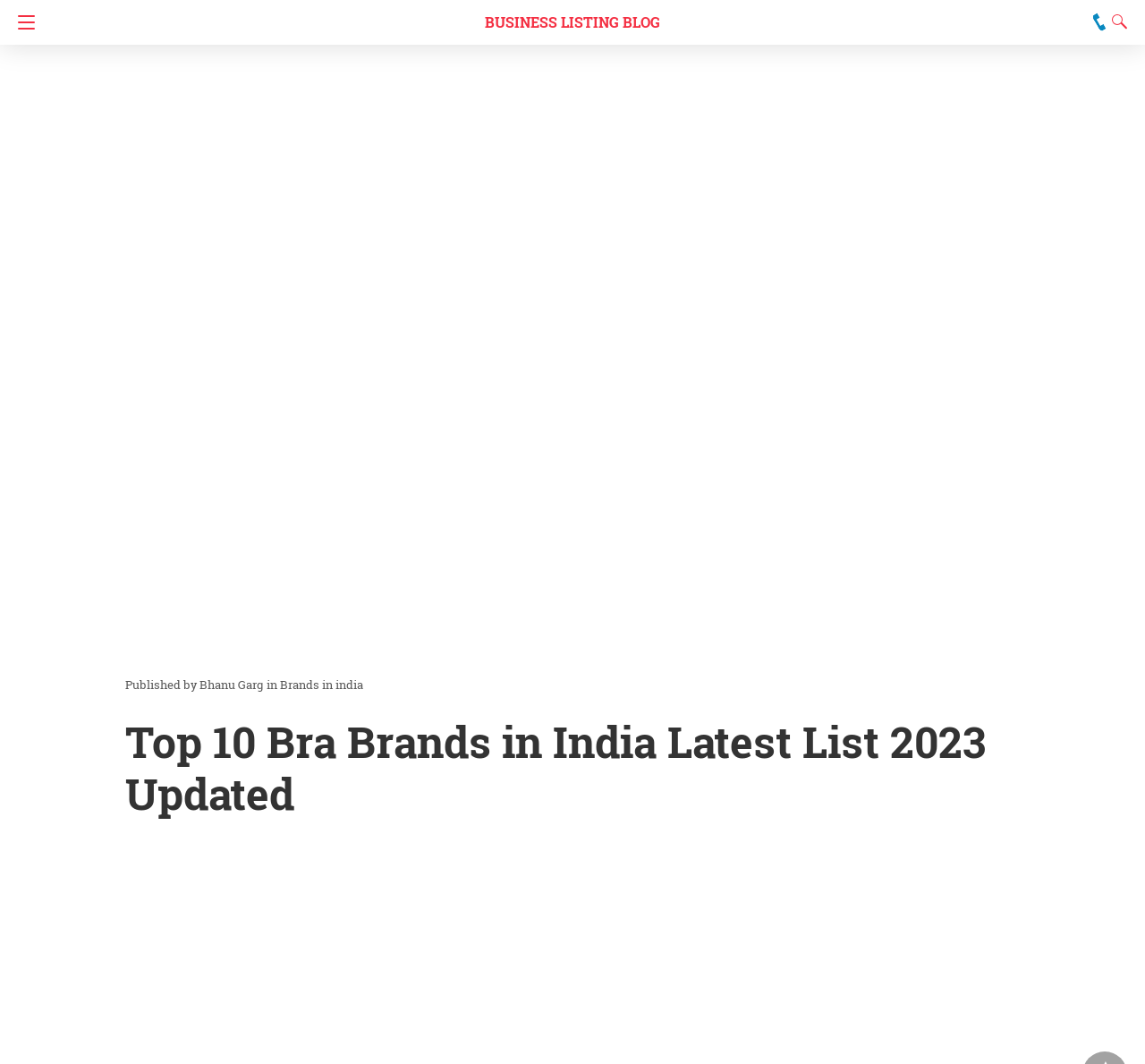Using the provided element description: "aria-label="Navigation"", determine the bounding box coordinates of the corresponding UI element in the screenshot.

[0.0, 0.0, 0.038, 0.042]